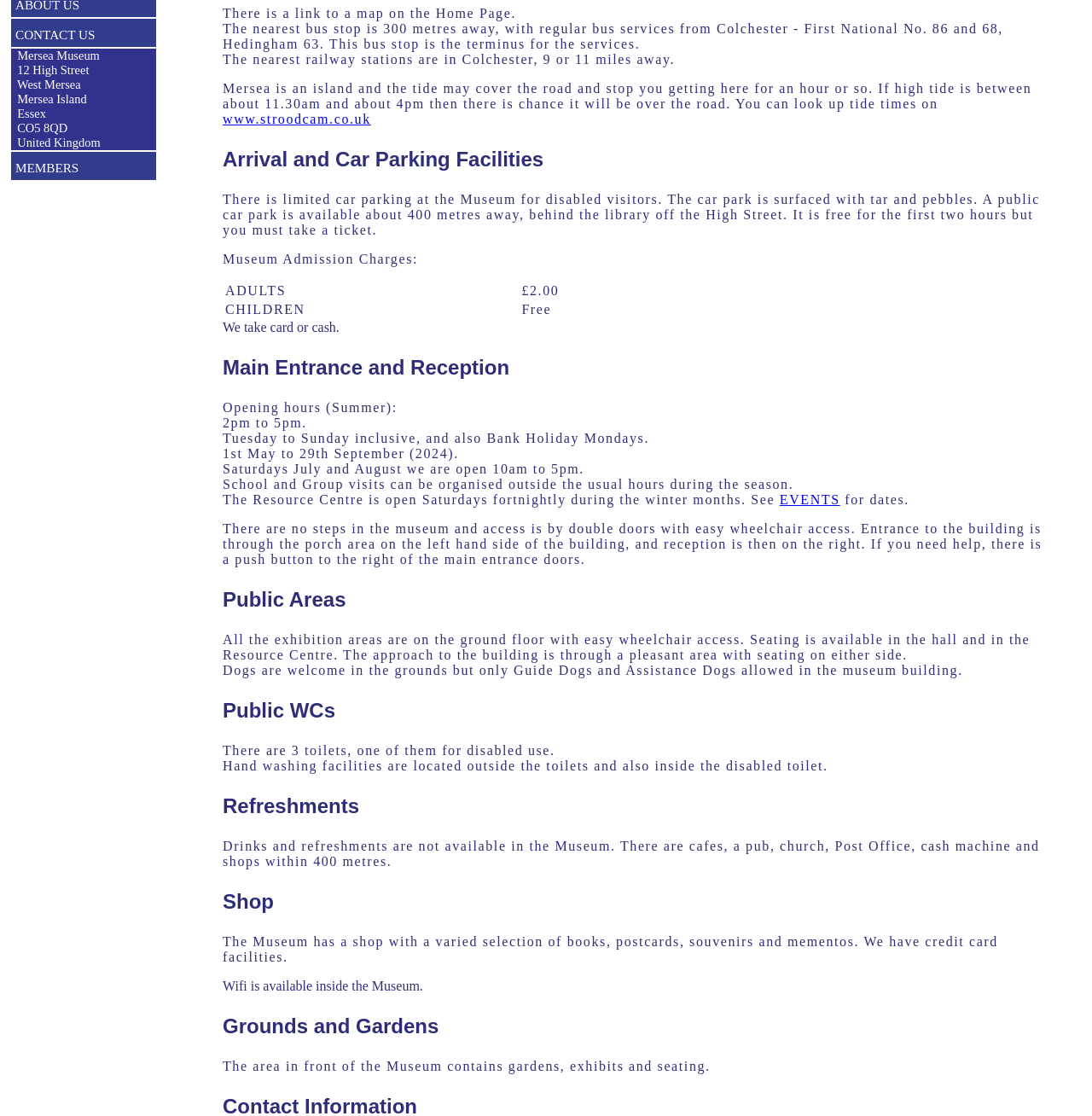Find the bounding box coordinates for the UI element that matches this description: "CONTACT US".

[0.01, 0.021, 0.143, 0.044]